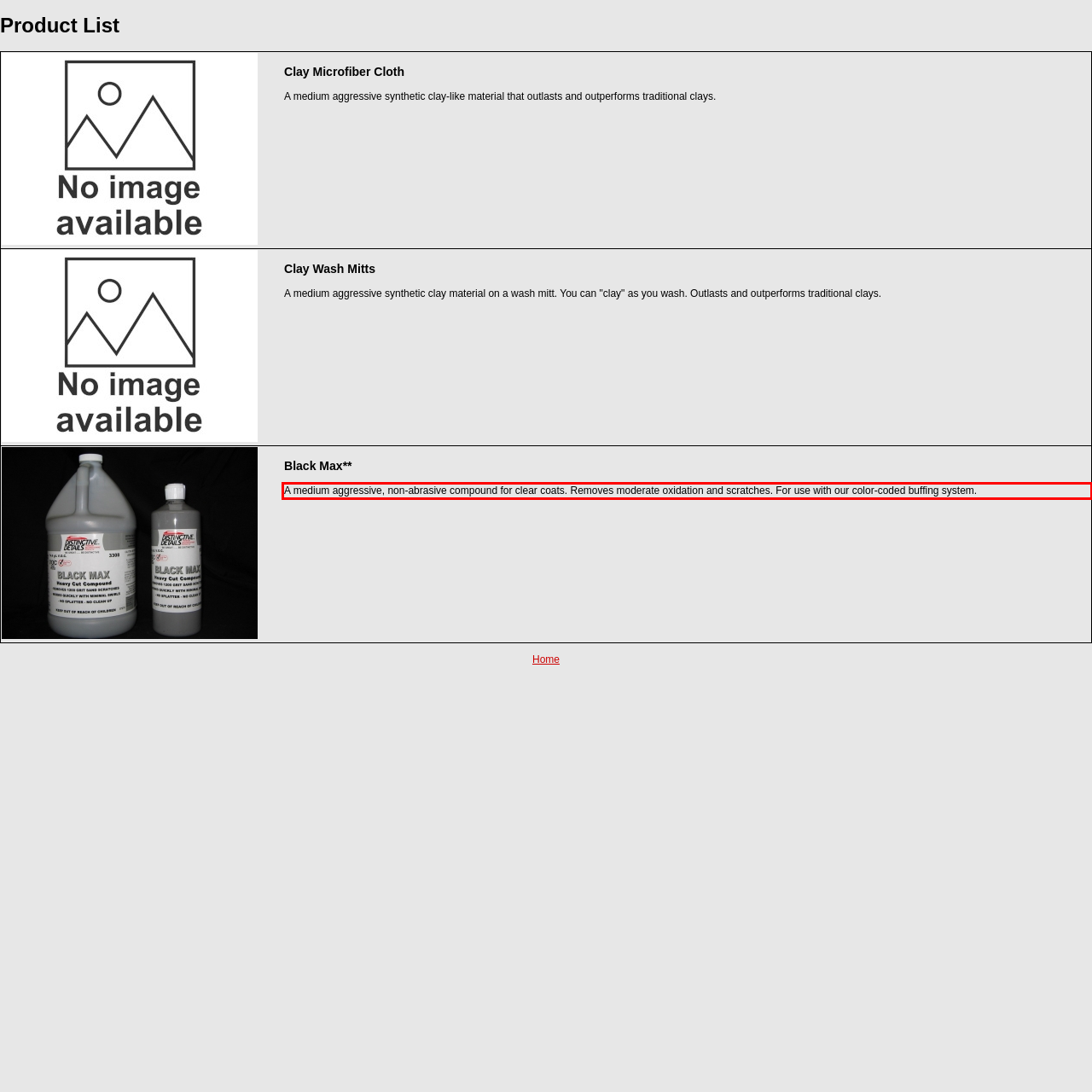Identify the text inside the red bounding box on the provided webpage screenshot by performing OCR.

A medium aggressive, non-abrasive compound for clear coats. Removes moderate oxidation and scratches. For use with our color-coded buffing system.